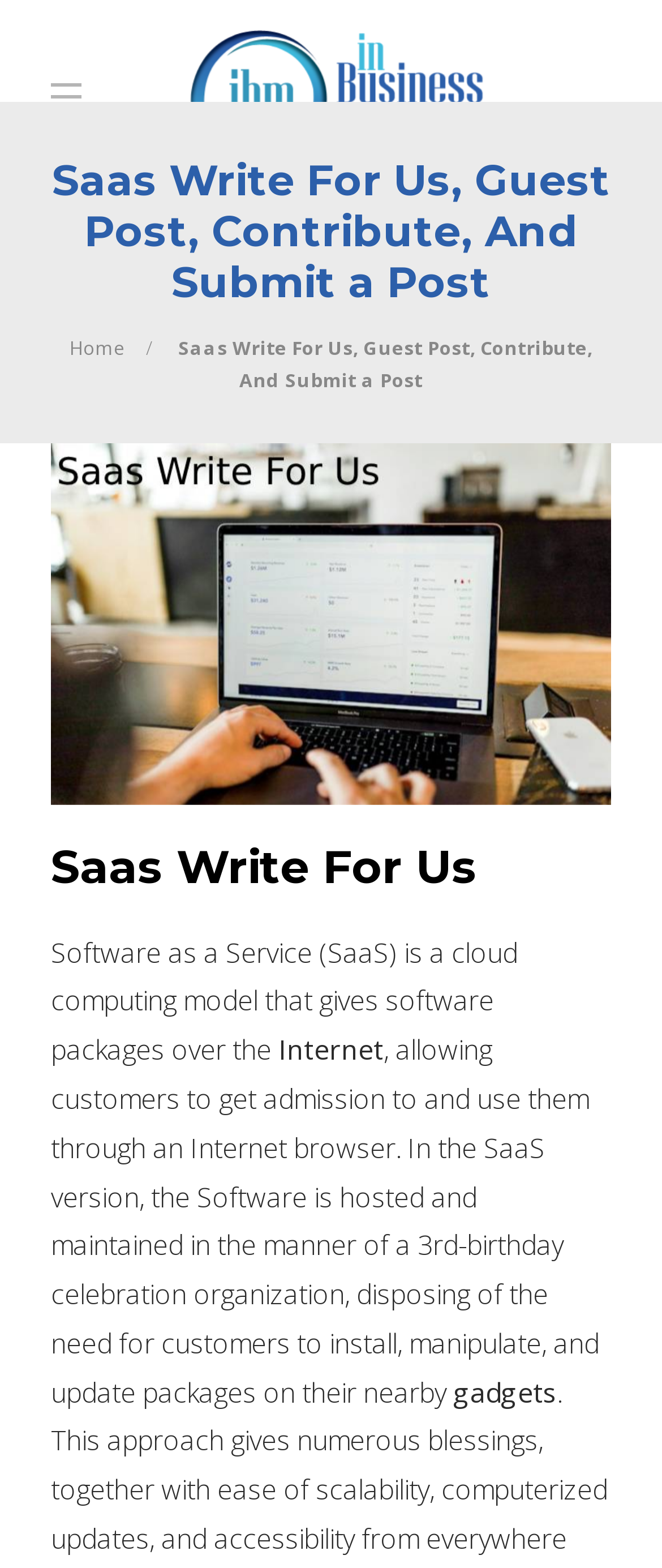Generate a comprehensive description of the webpage.

The webpage is about contributing to Inbusinessmarketing.com, specifically for SaaS-related content. At the top, there is a logo of "In Business Marketing" with a link to the homepage. Below the logo, there is a heading that reads "Saas Write For Us, Guest Post, Contribute, And Submit a Post". 

On the left side, there is a menu with a link to the "Home" page. Next to the menu, there is a section with a heading "Saas Write For Us" and an image related to SaaS. Below this section, there is another heading "Saas Write For Us" with a brief description of what SaaS is, which is a cloud computing model that provides software packages over the internet. The description also explains that in the SaaS version, the software is hosted and maintained by a third-party organization, eliminating the need for customers to install, manage, and update packages on their local devices. There are also links to related terms "Internet" and "gadgets" within the description.